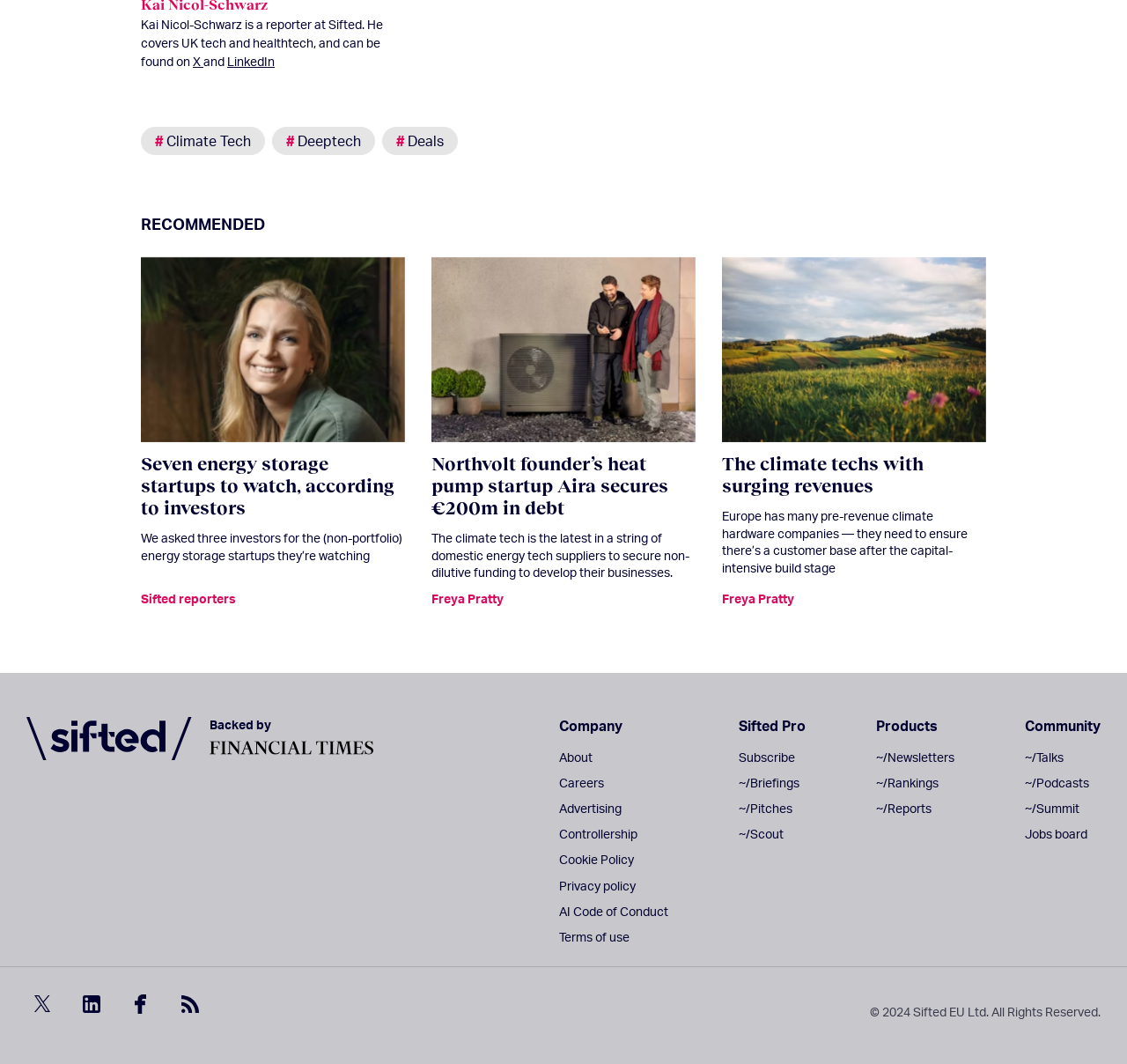Provide a brief response using a word or short phrase to this question:
What is the name of the reporter?

Kai Nicol-Schwarz